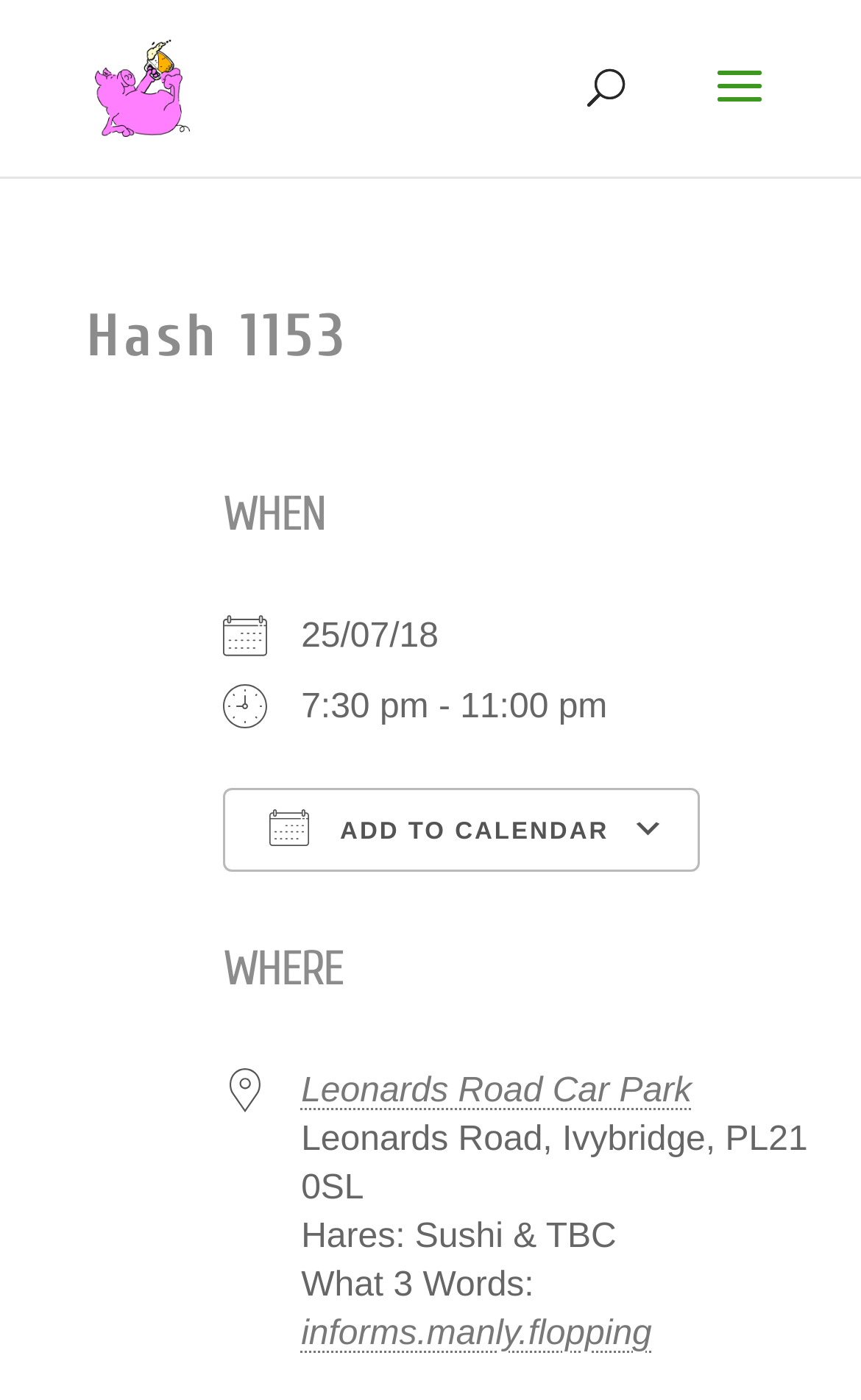Provide a thorough description of the webpage you see.

The webpage appears to be an event page for Hash 1153, organized by South Hams Hash House Harriers. At the top-left corner, there is a link and an image, both labeled "South Hams Hash House Harriers". Below this, there is a search bar spanning across the top of the page.

The main content of the page is divided into sections, with headings "Hash 1153", "WHEN", "WHERE", and others. The "WHEN" section displays the date "25/07/18" and the time "7:30 pm - 11:00 pm". There is also a button to "ADD TO CALENDAR" and a link to "Download ICS" in this section.

The "WHERE" section provides information about the event location, including a link to "Leonards Road Car Park" and the address "Leonards Road, Ivybridge, PL21 0SL". Additionally, there are details about the event organizers, "Hares: Sushi & TBC", and a "What 3 Words" reference with a link to "informs.manly.flopping".